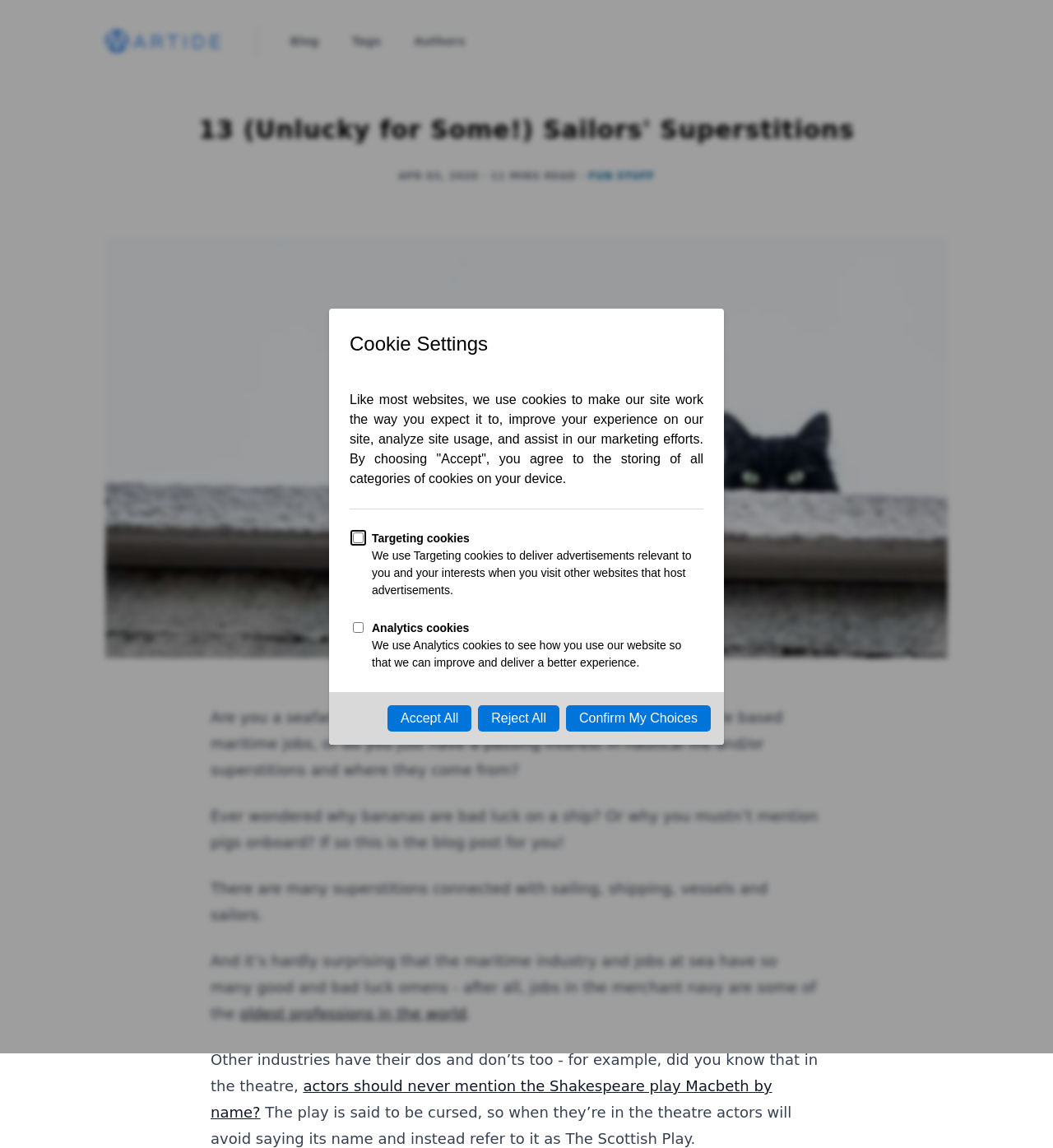Locate the bounding box coordinates of the clickable region to complete the following instruction: "close the dialog."

[0.312, 0.269, 0.688, 0.649]